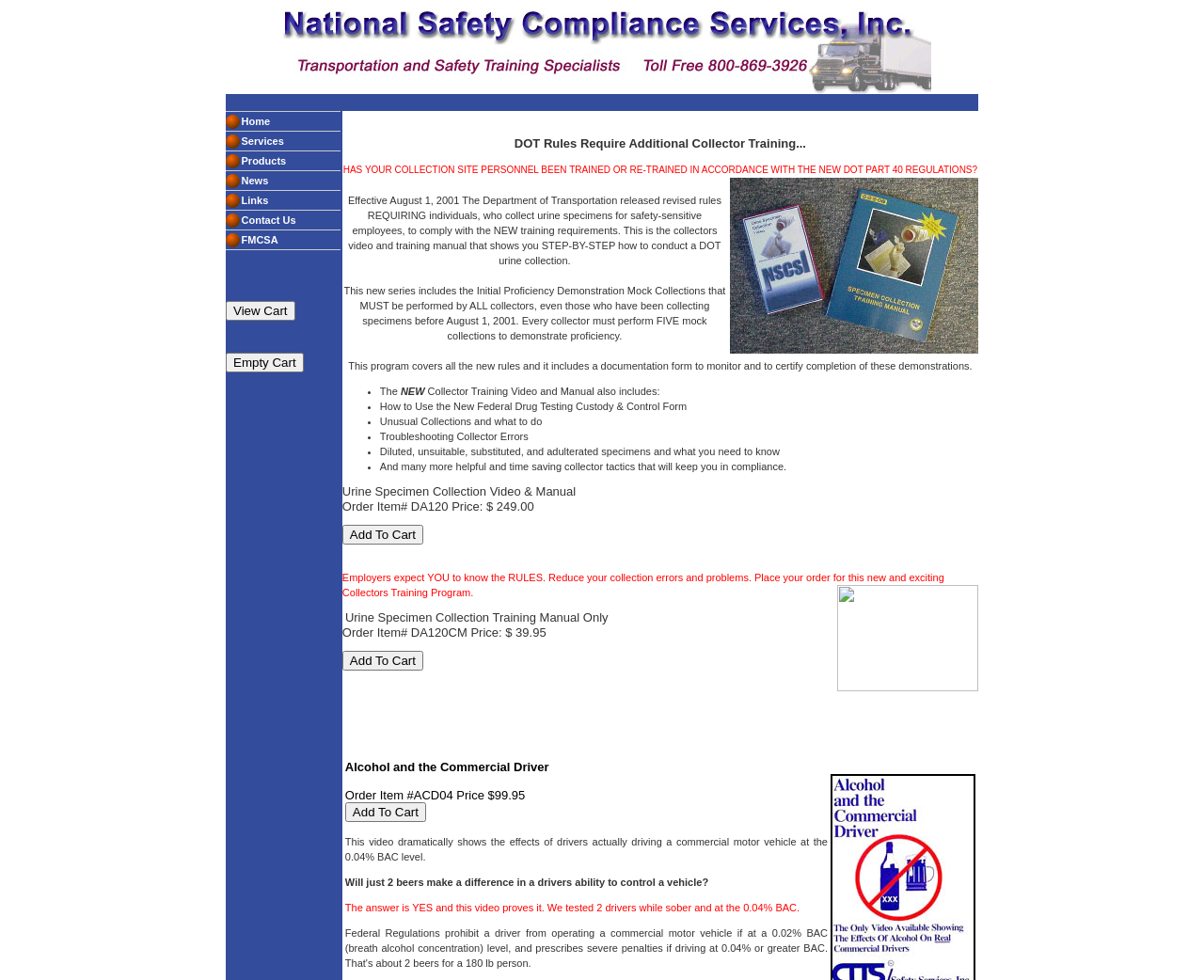Identify and provide the bounding box coordinates of the UI element described: "value="View Cart"". The coordinates should be formatted as [left, top, right, bottom], with each number being a float between 0 and 1.

[0.188, 0.307, 0.245, 0.327]